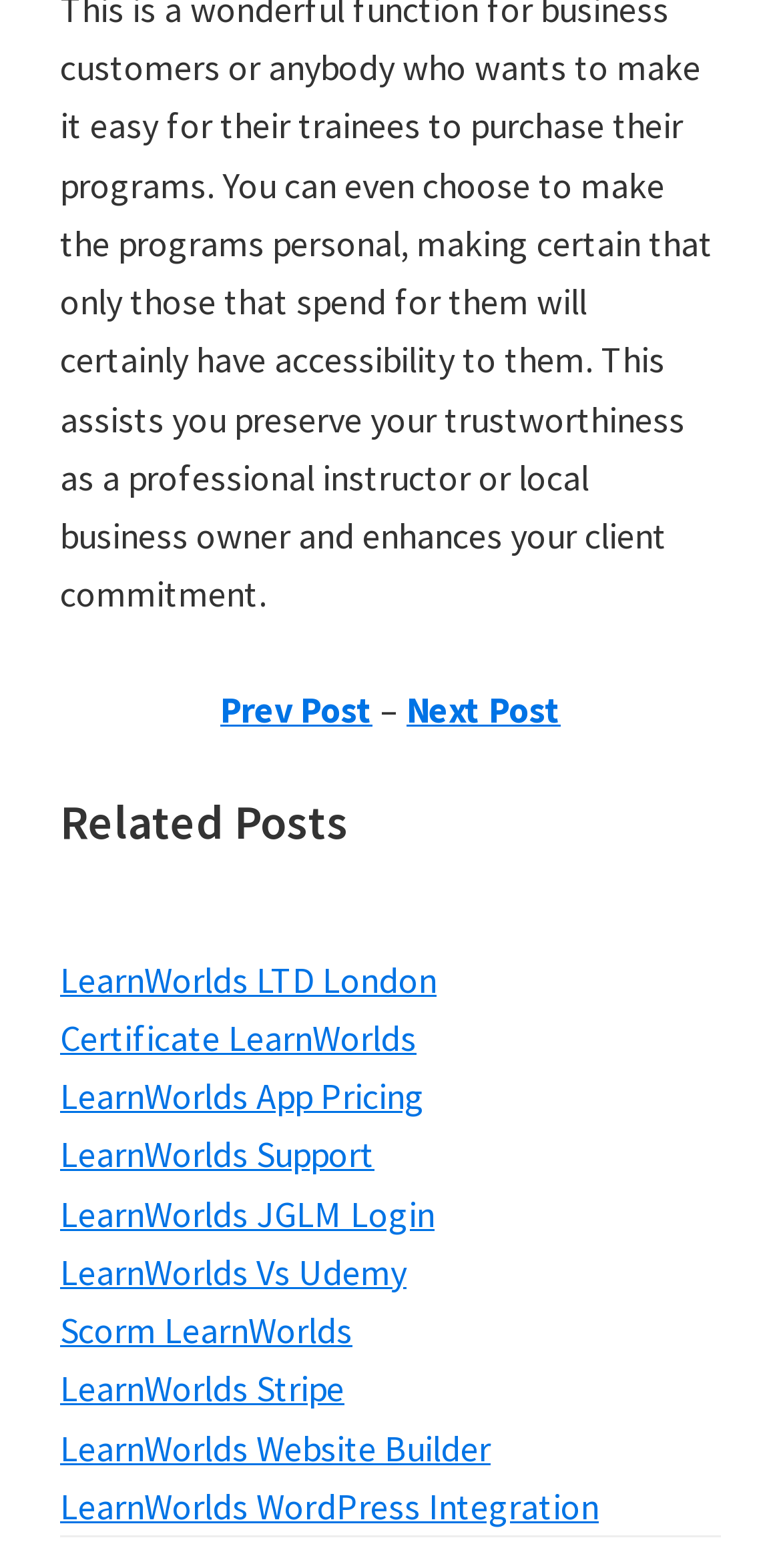Pinpoint the bounding box coordinates of the element to be clicked to execute the instruction: "go to previous post".

[0.282, 0.437, 0.477, 0.467]